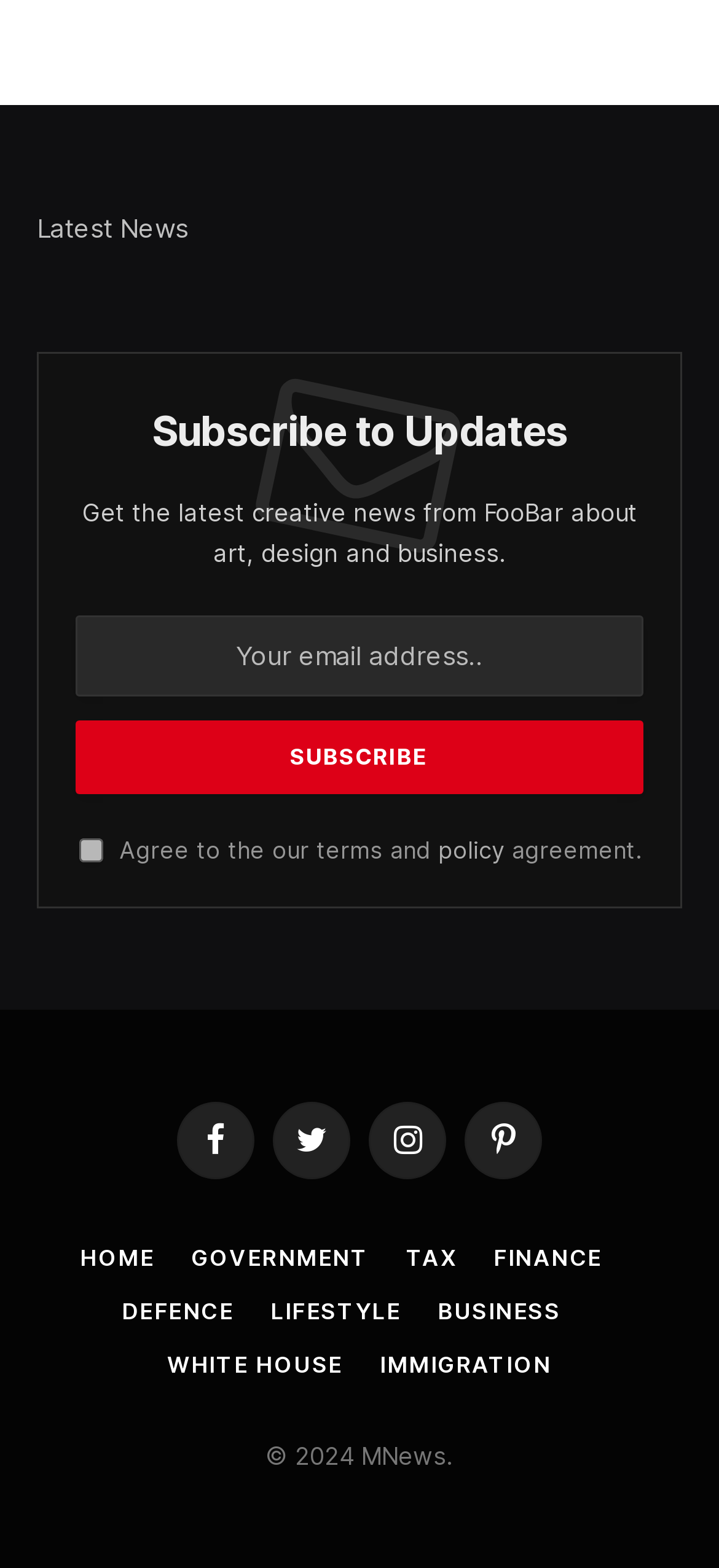Please mark the clickable region by giving the bounding box coordinates needed to complete this instruction: "Go to the home page".

[0.111, 0.793, 0.215, 0.811]